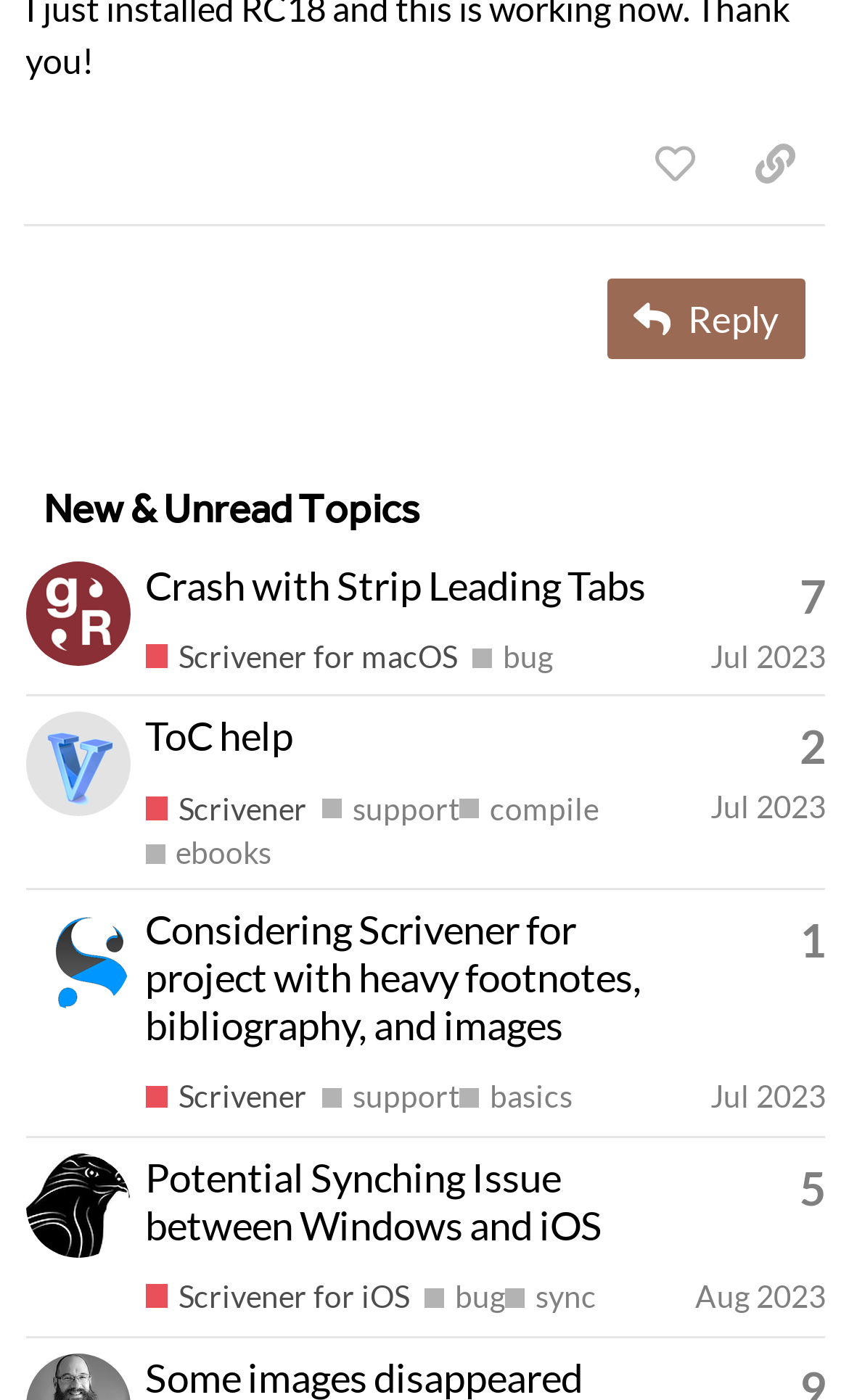When was the topic 'Crash with Strip Leading Tabs' created?
Answer the question with a single word or phrase by looking at the picture.

Jul 10, 2023 7:55 pm